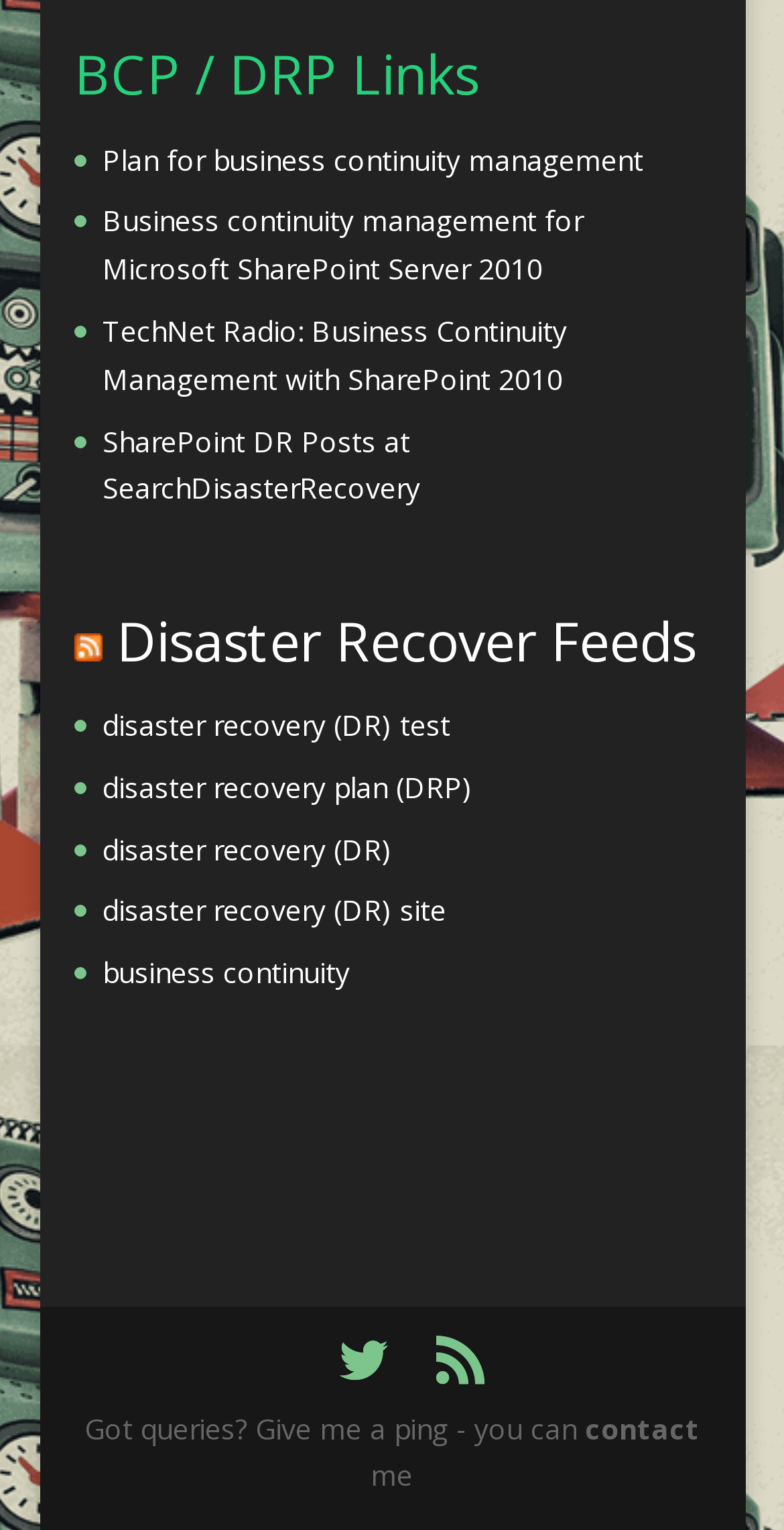Find the coordinates for the bounding box of the element with this description: "disaster recovery (DR)".

[0.131, 0.542, 0.5, 0.567]